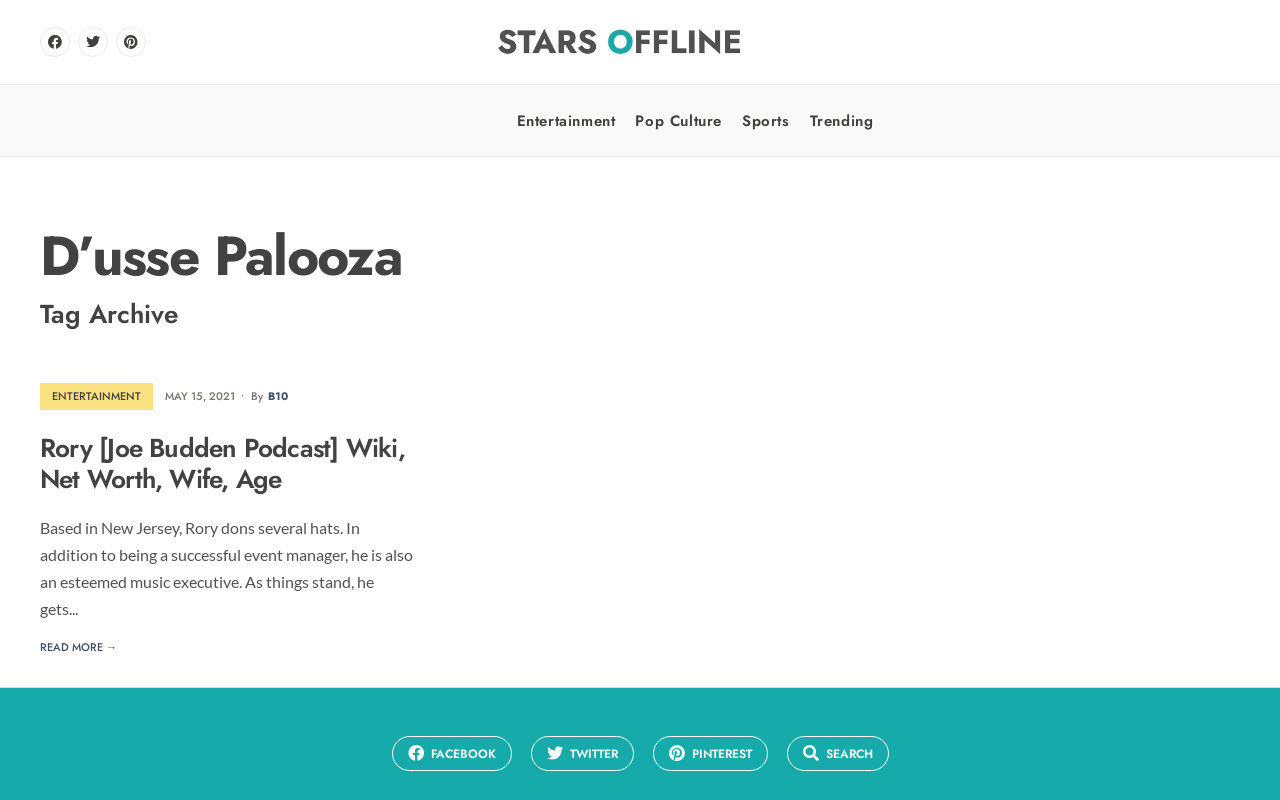Provide the bounding box coordinates for the area that should be clicked to complete the instruction: "search for something".

[0.614, 0.92, 0.694, 0.963]